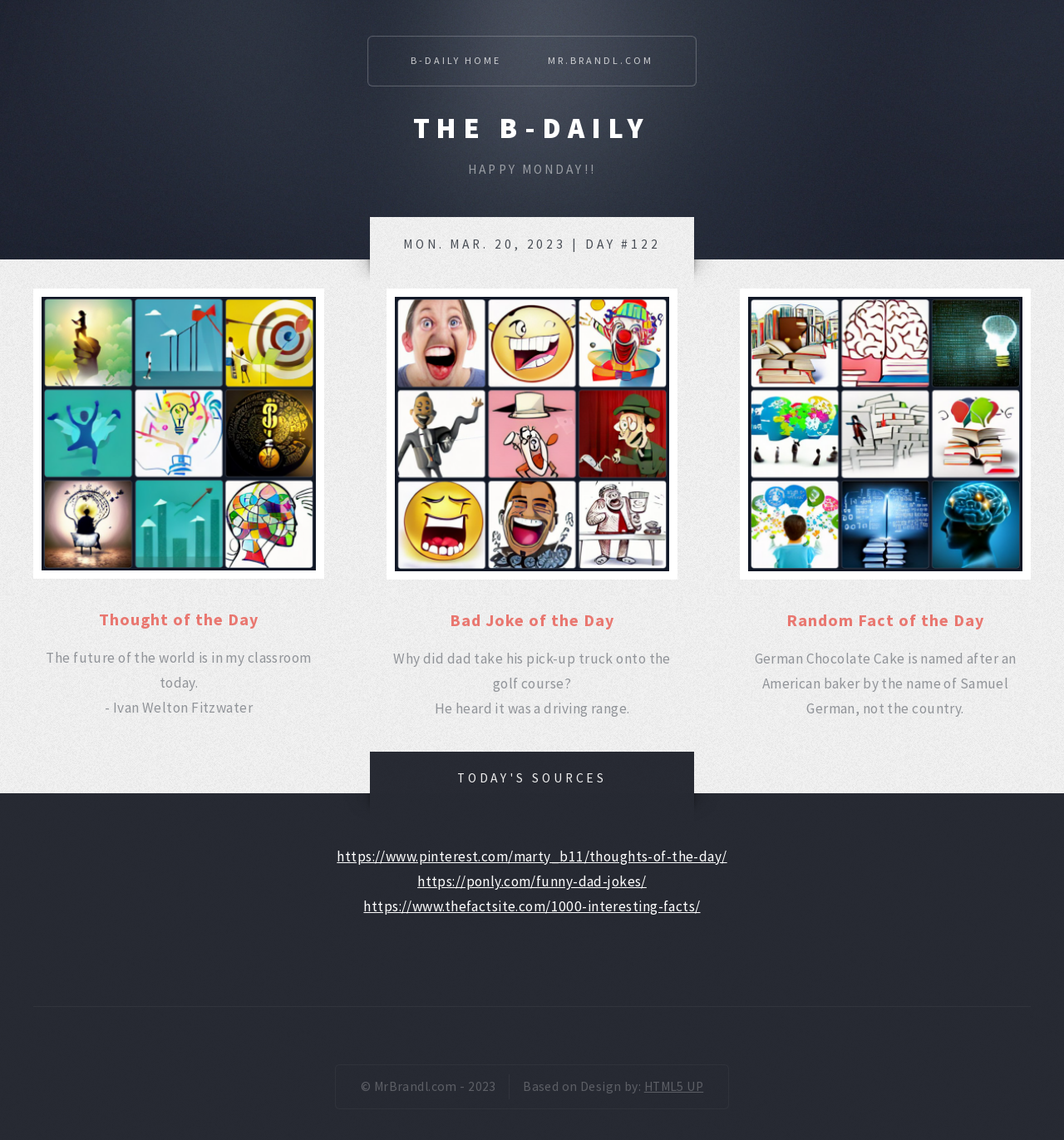Identify the bounding box coordinates of the region that needs to be clicked to carry out this instruction: "Read Thought of the Day". Provide these coordinates as four float numbers ranging from 0 to 1, i.e., [left, top, right, bottom].

[0.031, 0.533, 0.305, 0.555]